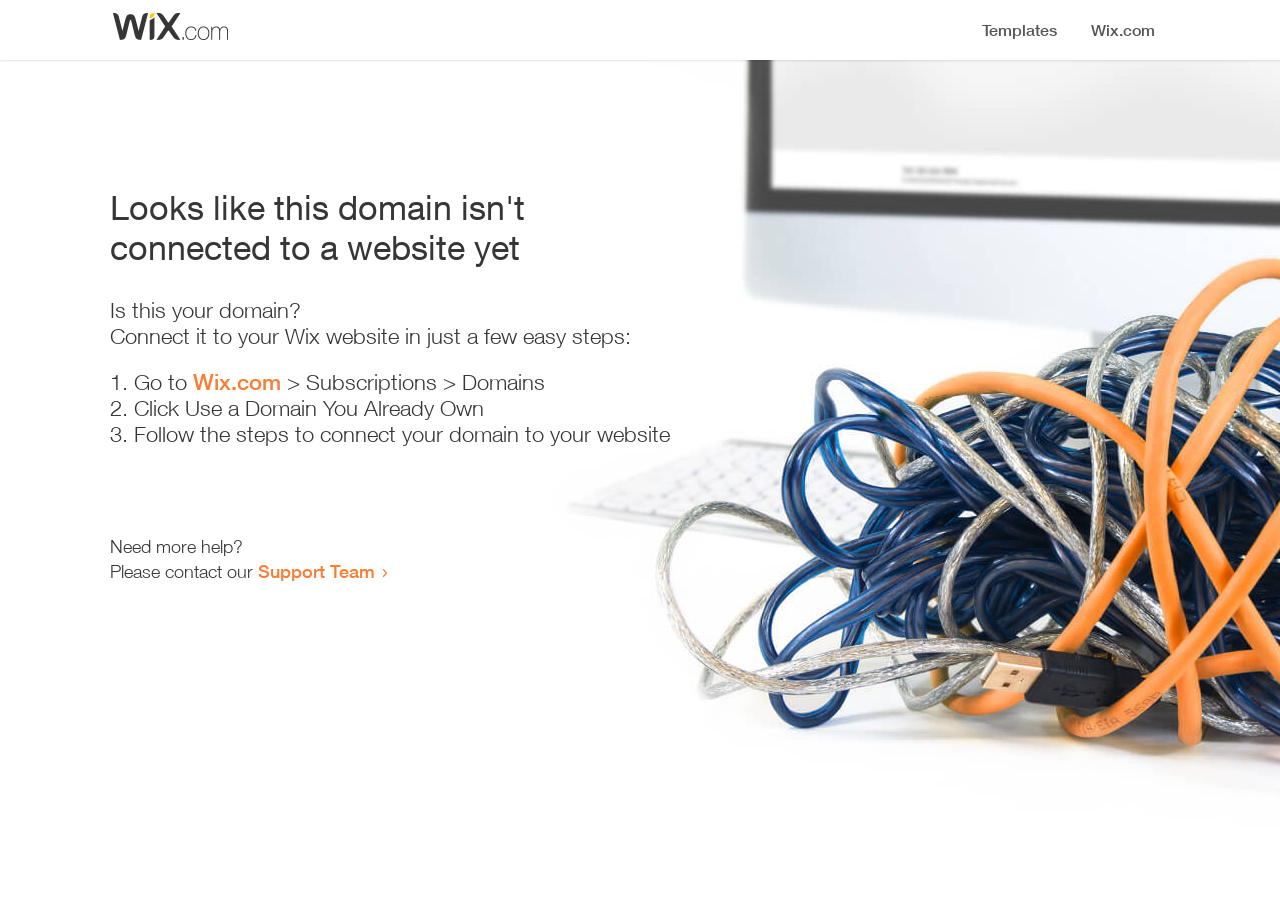Using the element description Wix.com, predict the bounding box coordinates for the UI element. Provide the coordinates in (top-left x, top-left y, bottom-right x, bottom-right y) format with values ranging from 0 to 1.

[0.151, 0.399, 0.22, 0.427]